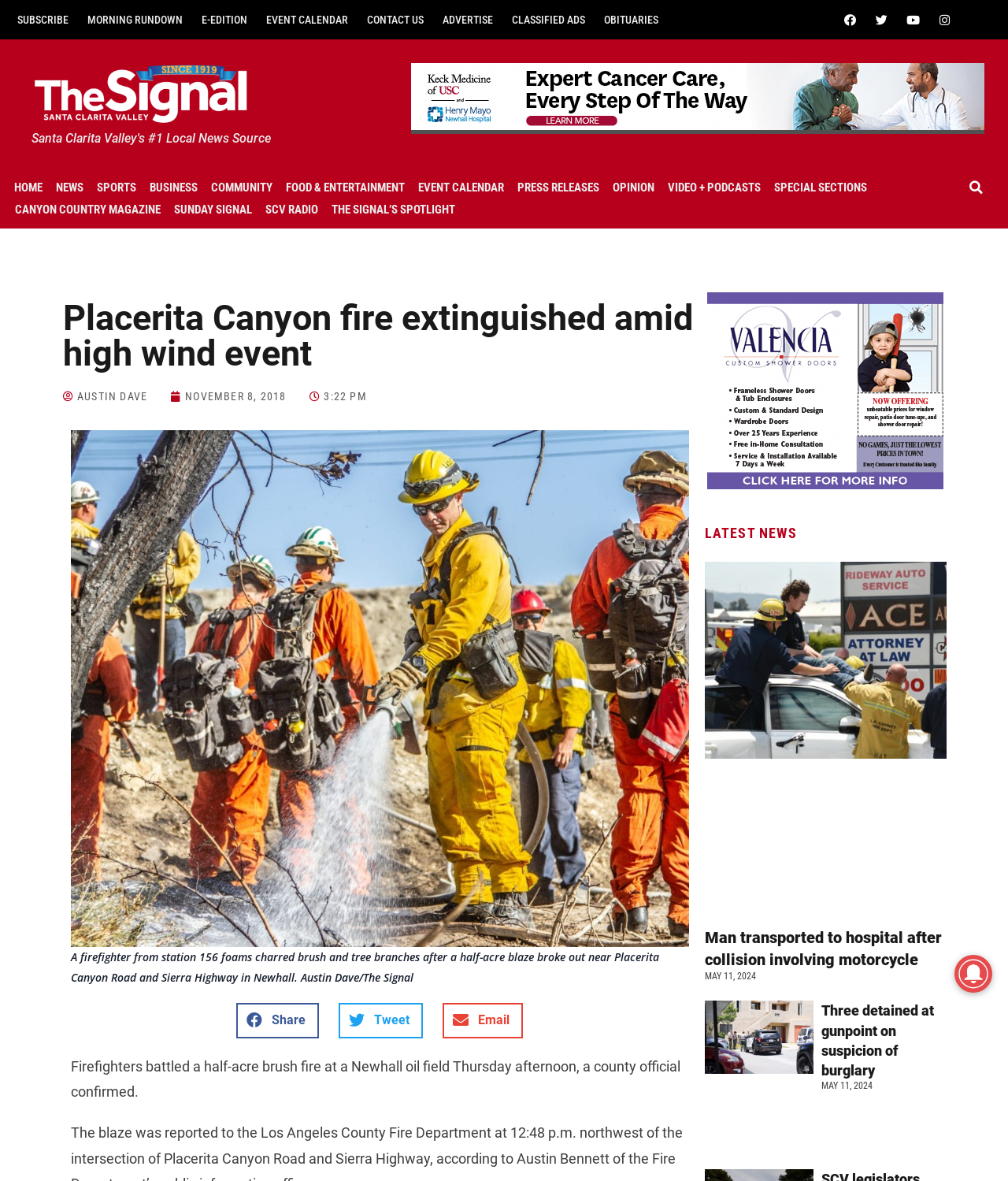How many latest news articles are displayed?
Using the picture, provide a one-word or short phrase answer.

2